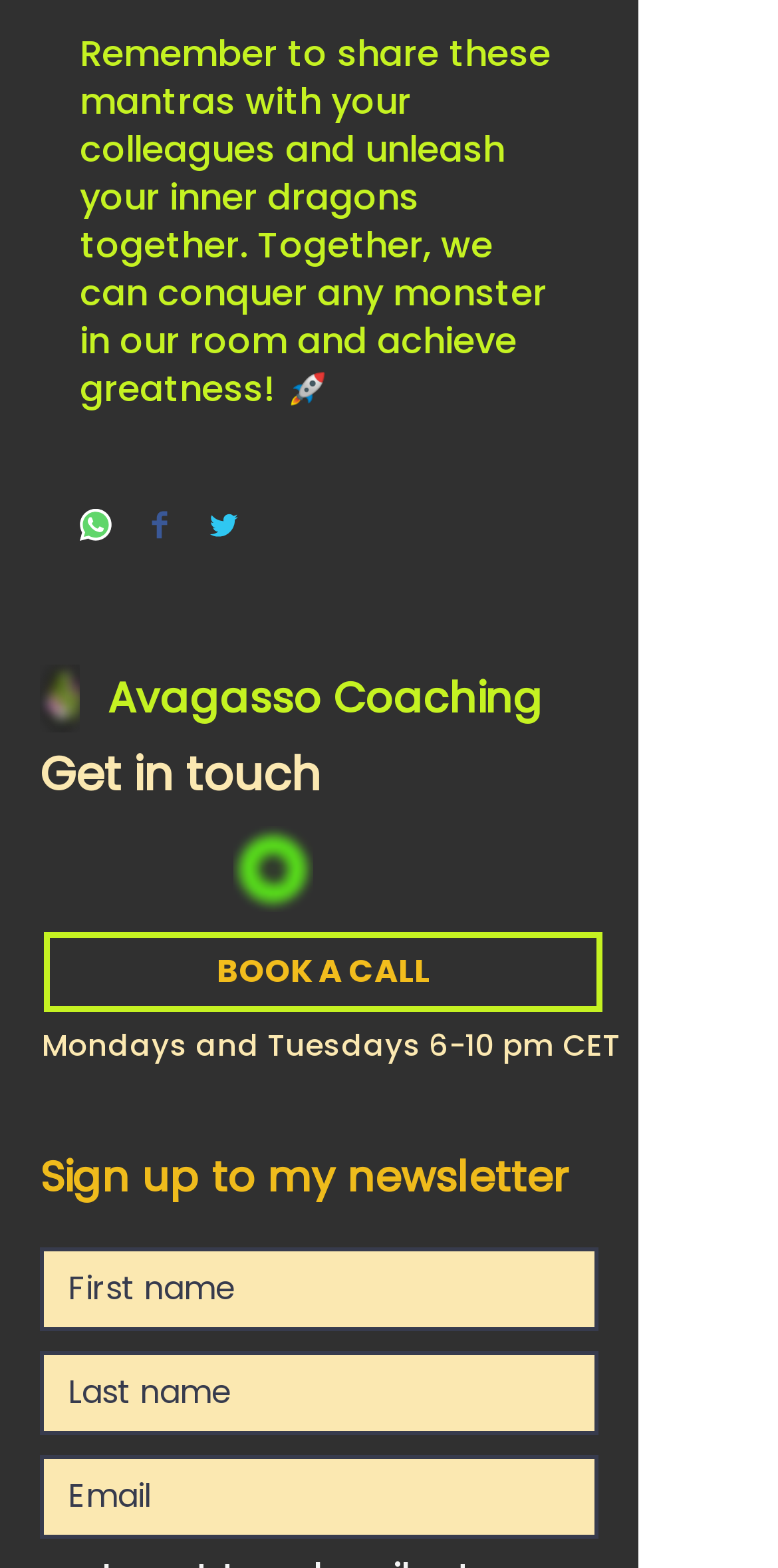How can I share the mantras with my colleagues?
Using the image, give a concise answer in the form of a single word or short phrase.

Share on WhatsApp, Facebook, Twitter